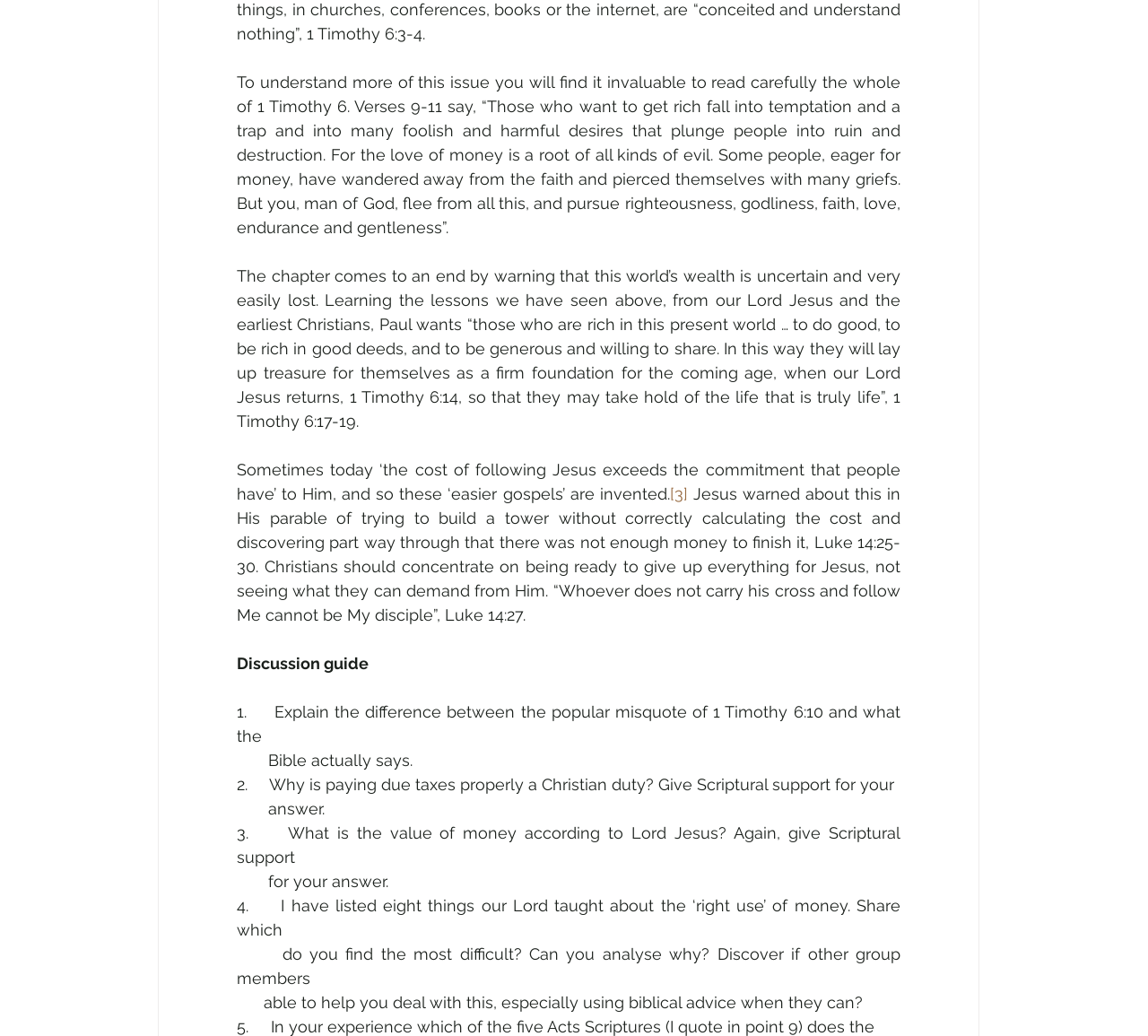How many things did Lord Jesus teach about the 'right use' of money?
Using the image, respond with a single word or phrase.

Eight